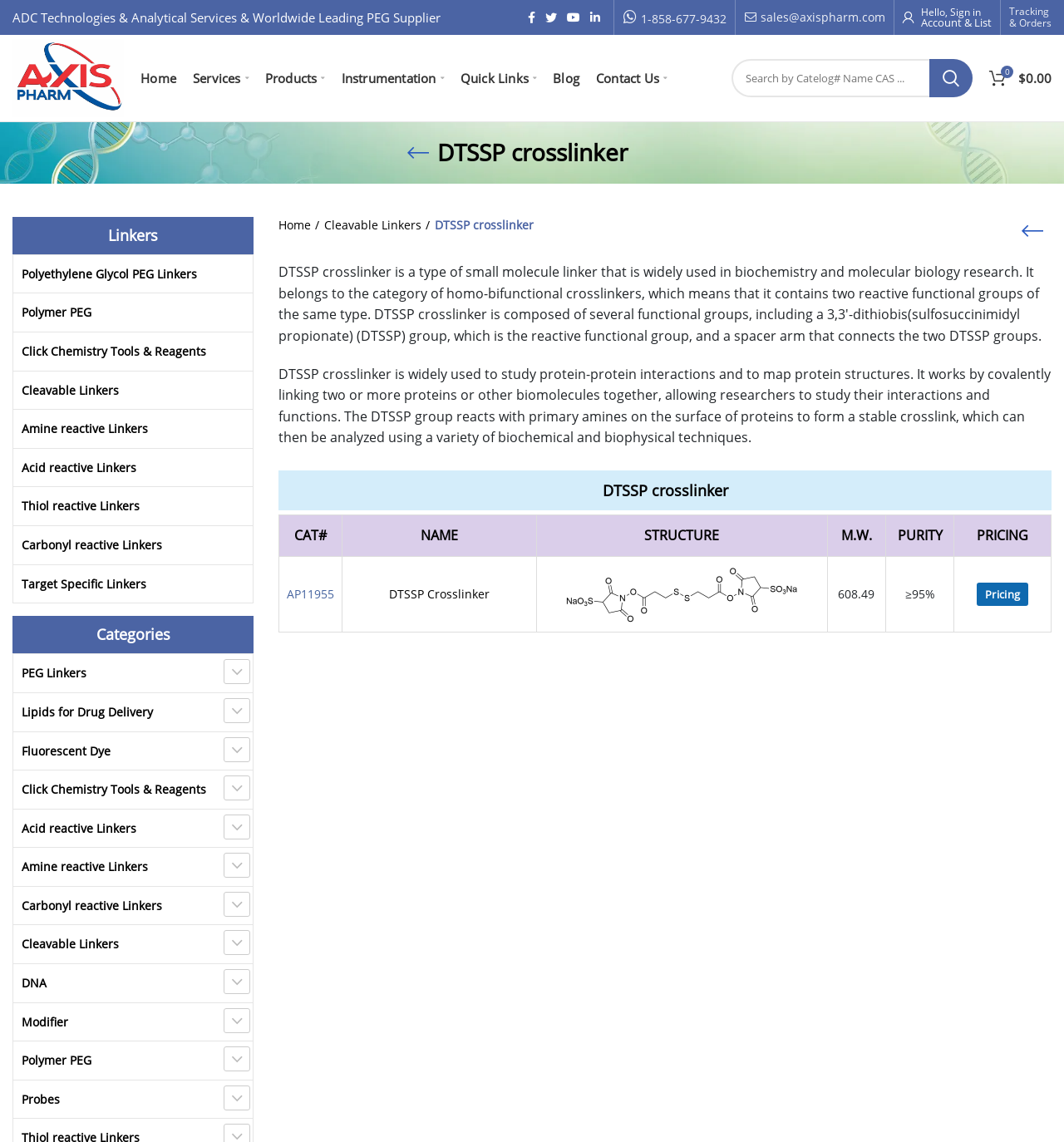Determine the bounding box coordinates of the target area to click to execute the following instruction: "View pricing information."

[0.897, 0.487, 0.988, 0.554]